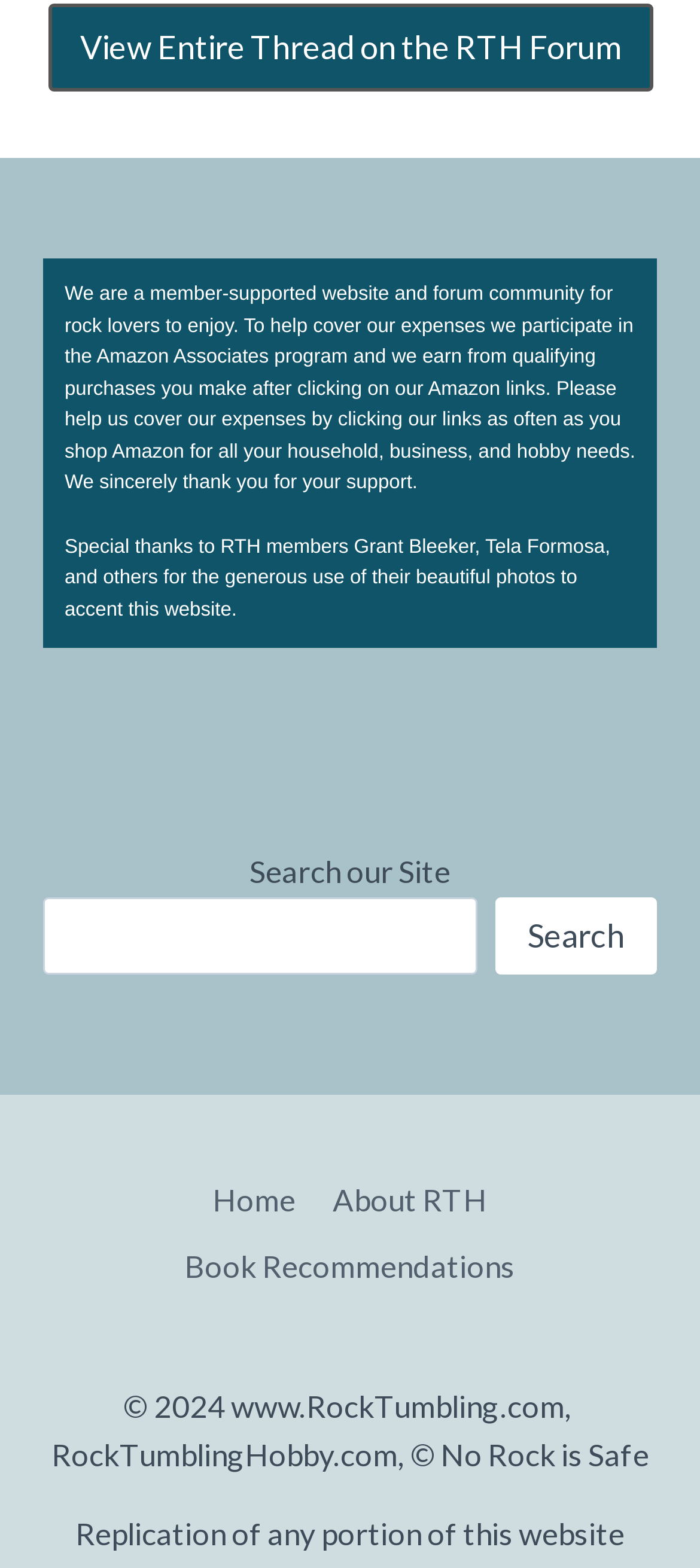Please answer the following question using a single word or phrase: 
What is the purpose of this website?

Support rock lovers